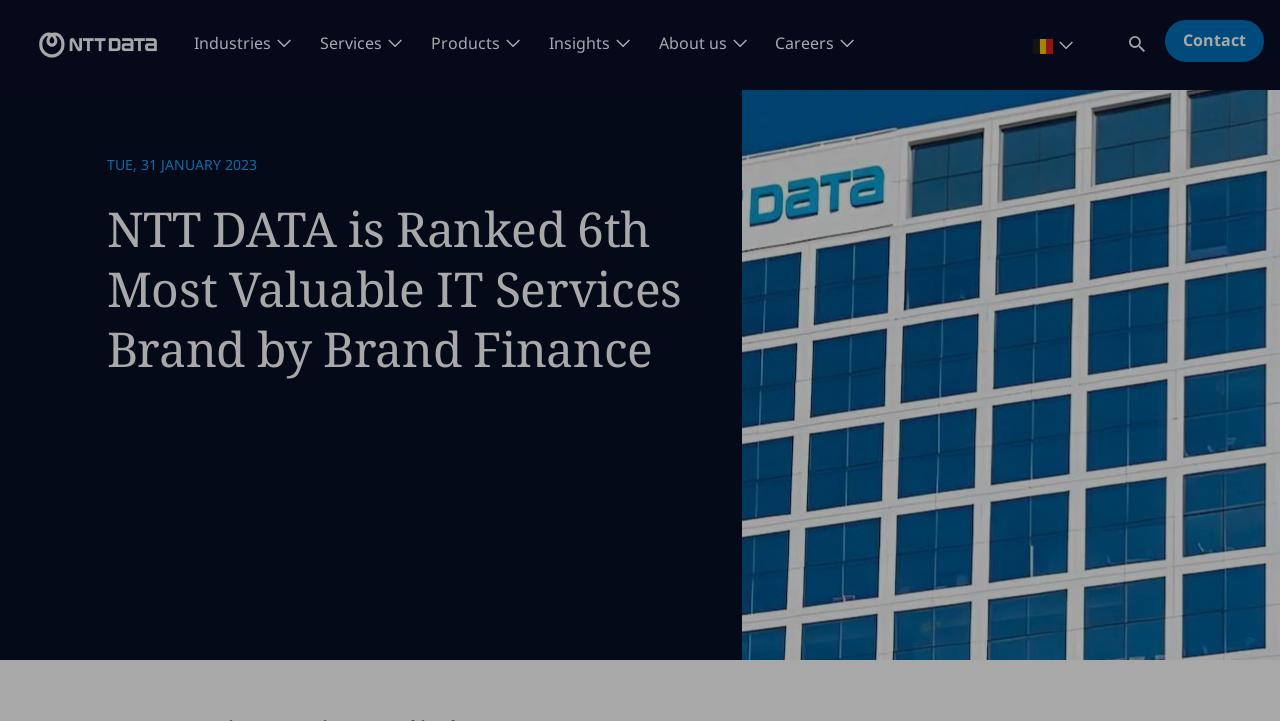What is the purpose of the 'Search' button?
Look at the image and respond to the question as thoroughly as possible.

The 'Search' button is located at the top right corner of the webpage, and its purpose is to allow users to search for specific content within the website.